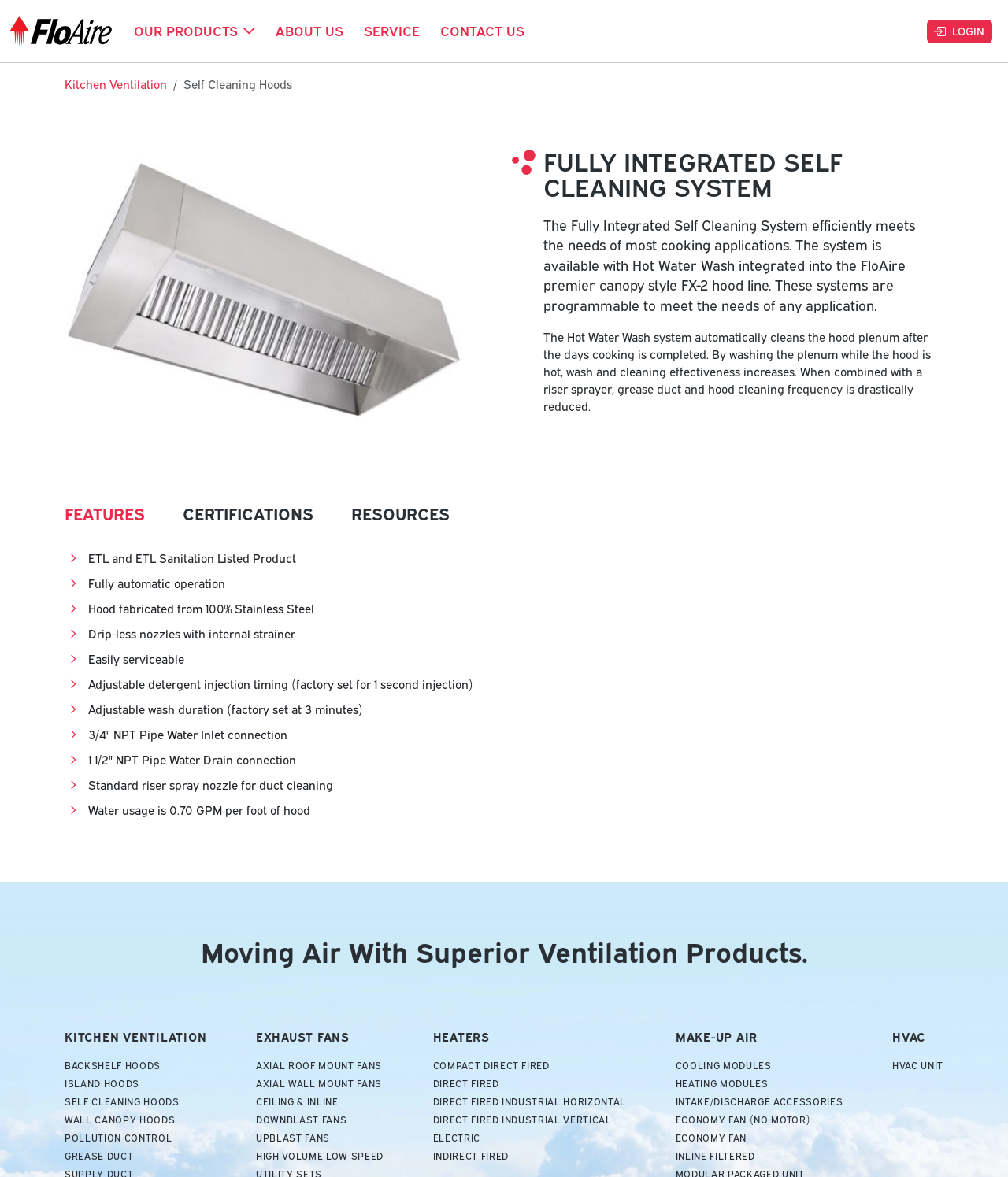From the given element description: "Login", find the bounding box for the UI element. Provide the coordinates as four float numbers between 0 and 1, in the order [left, top, right, bottom].

[0.92, 0.017, 0.984, 0.037]